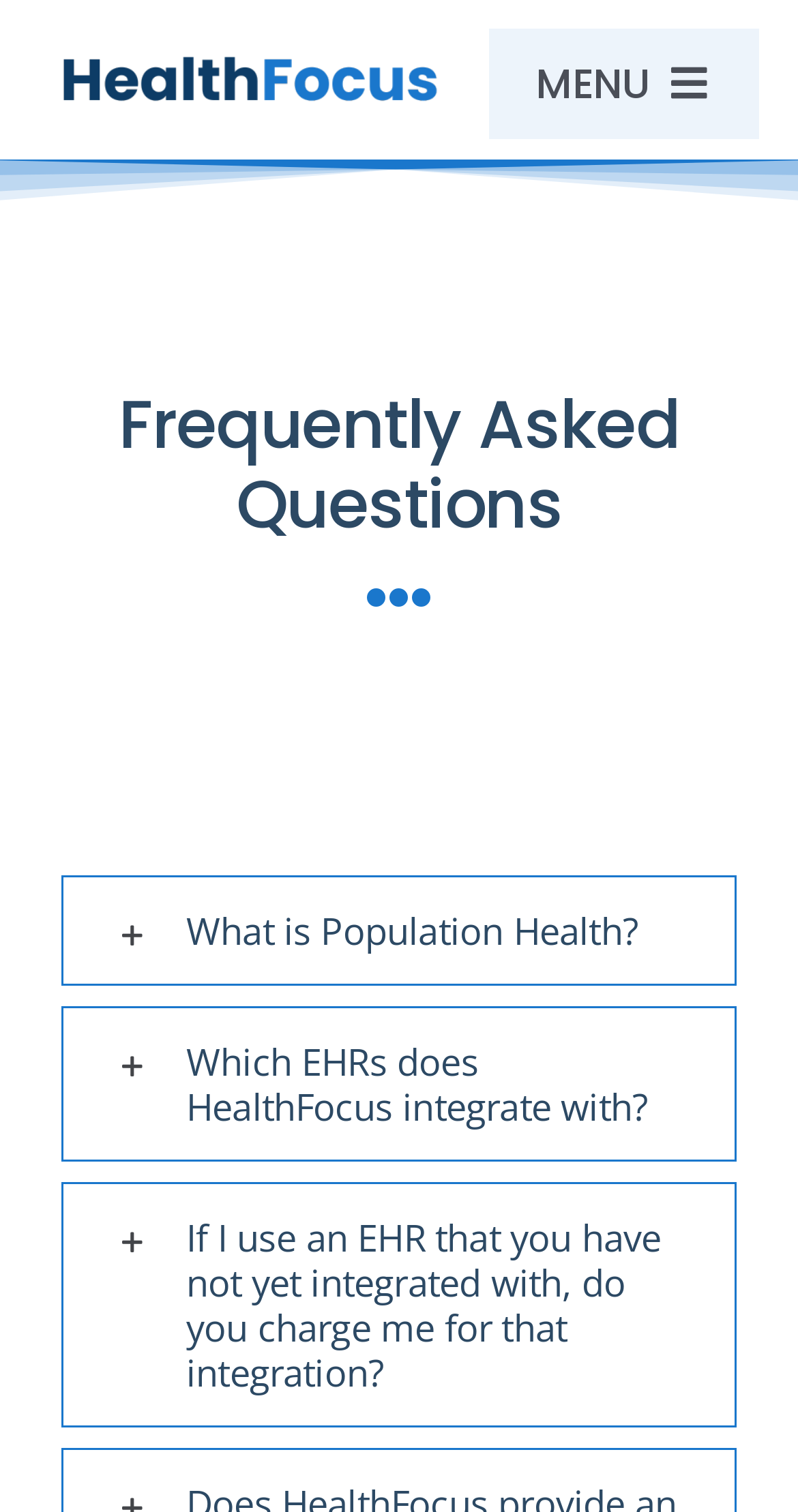Locate the UI element described by FAQs in the provided webpage screenshot. Return the bounding box coordinates in the format (top-left x, top-left y, bottom-right x, bottom-right y), ensuring all values are between 0 and 1.

[0.0, 0.449, 1.0, 0.537]